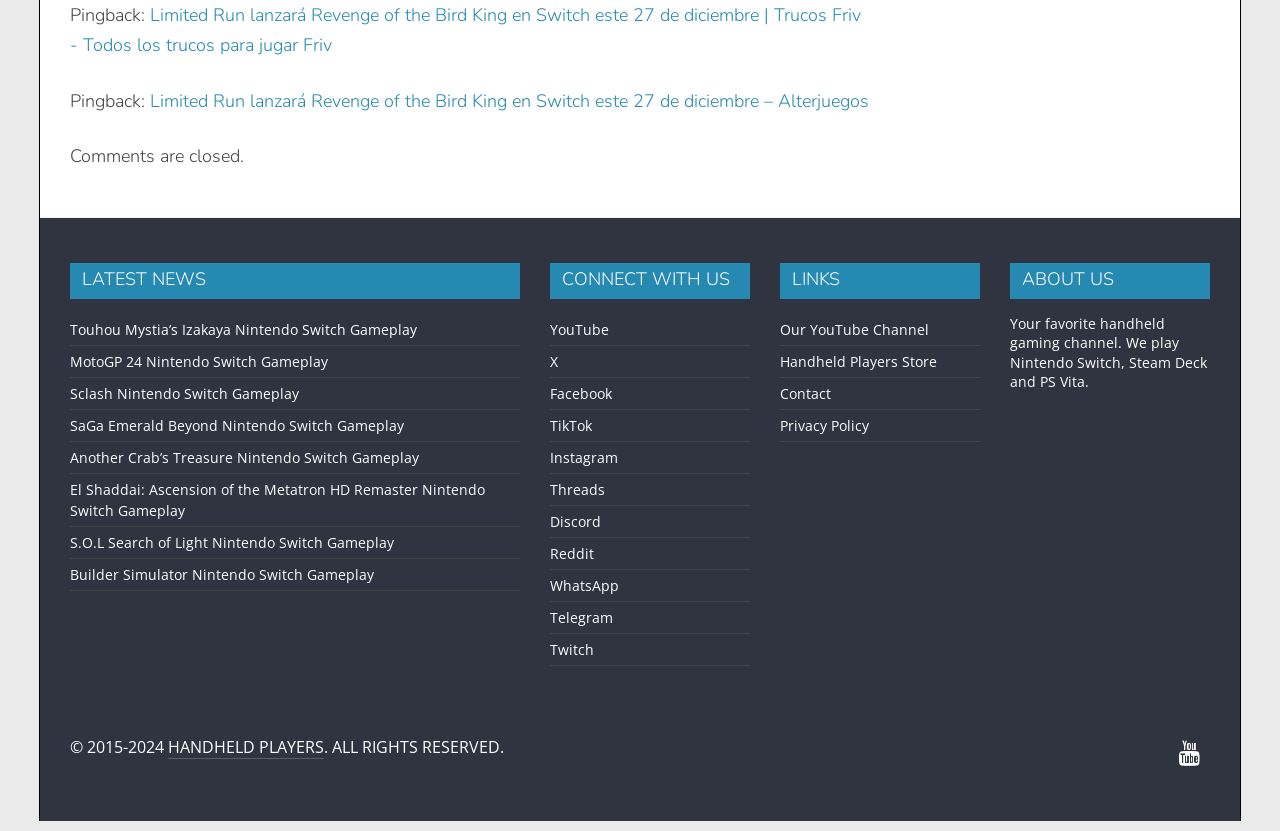What is the name of the website?
Please answer using one word or phrase, based on the screenshot.

Handheld Players